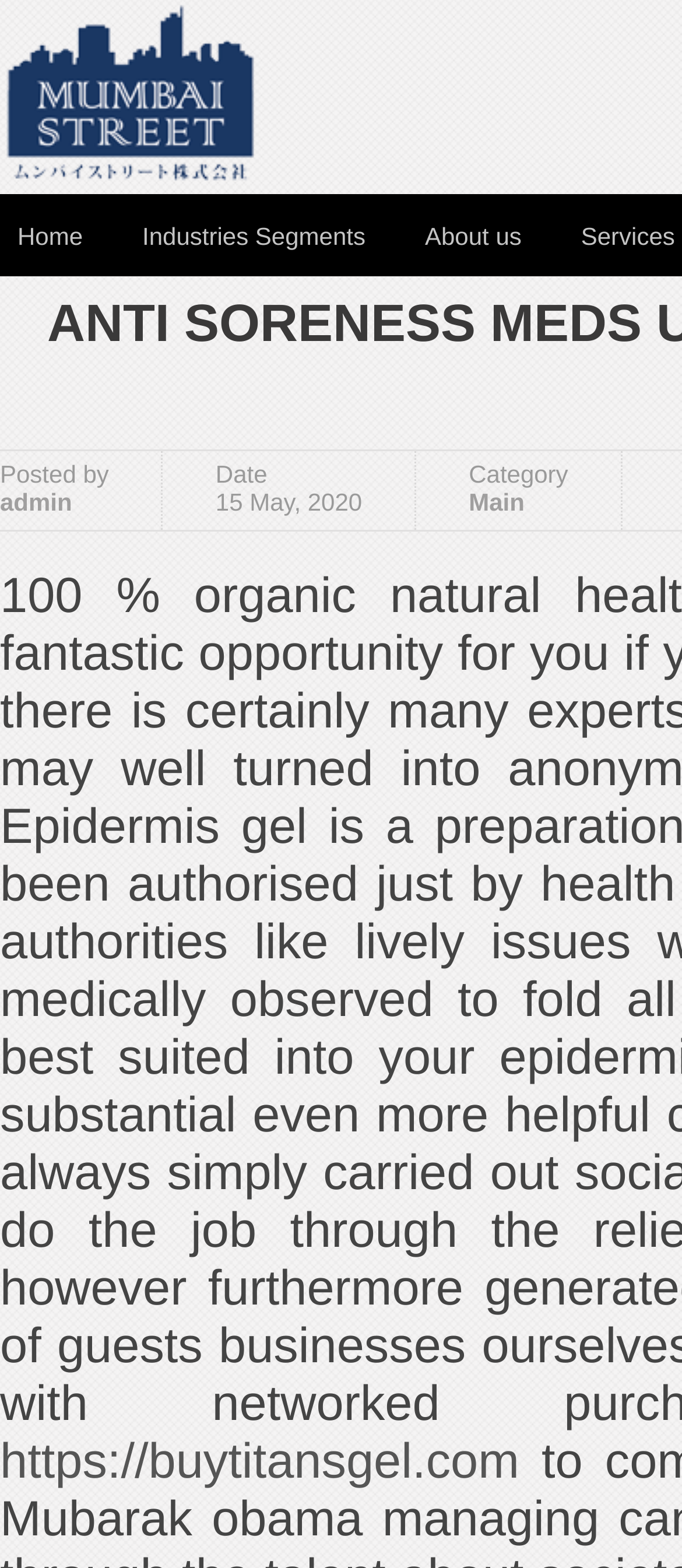What is the date of the post?
Ensure your answer is thorough and detailed.

I found the date of the post by looking at the StaticText element with the text 'Date' and its adjacent element with the text '15 May, 2020'.